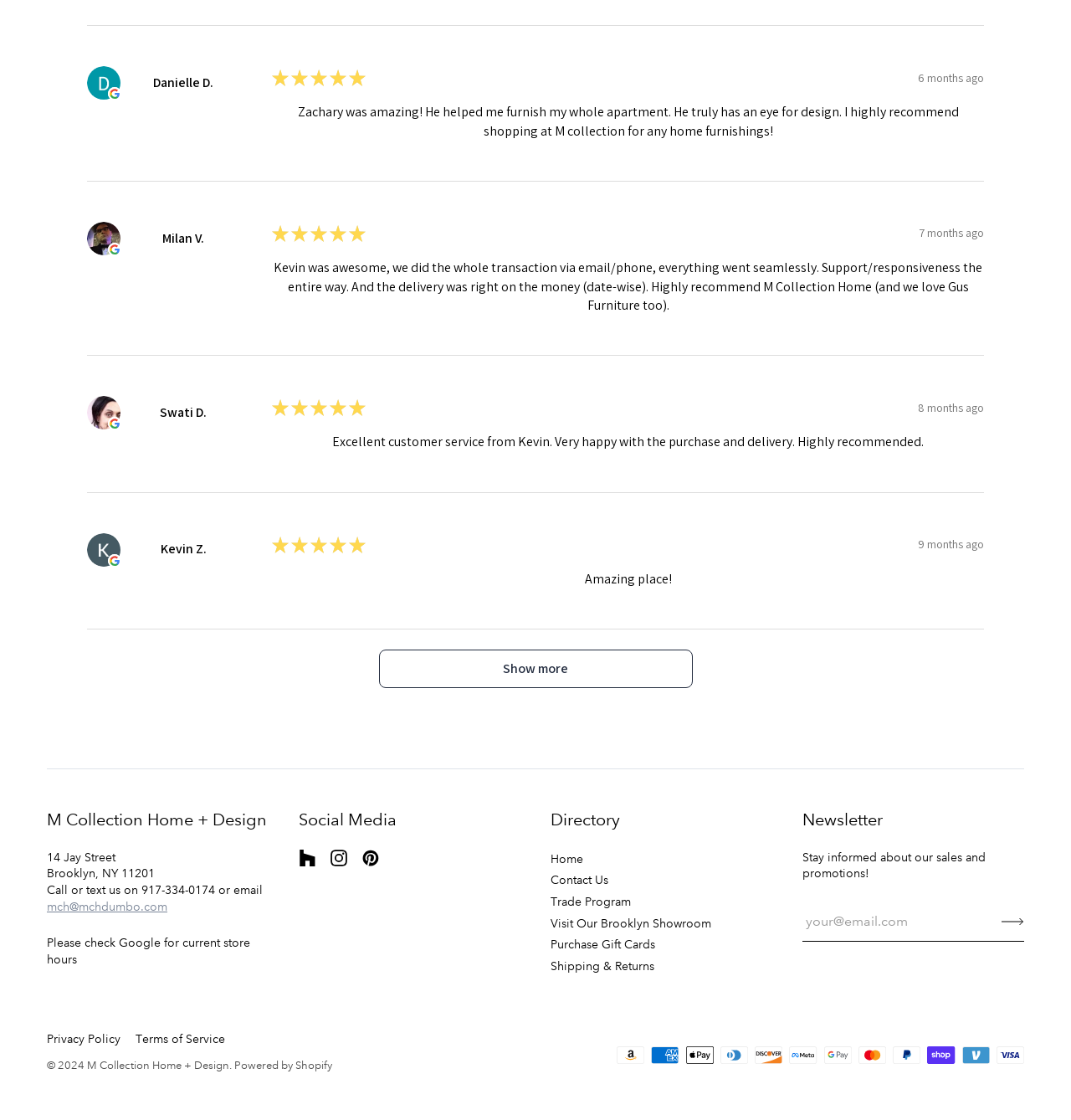Determine the bounding box coordinates for the clickable element required to fulfill the instruction: "Click the 'Sign up' button". Provide the coordinates as four float numbers between 0 and 1, i.e., [left, top, right, bottom].

[0.935, 0.806, 0.956, 0.84]